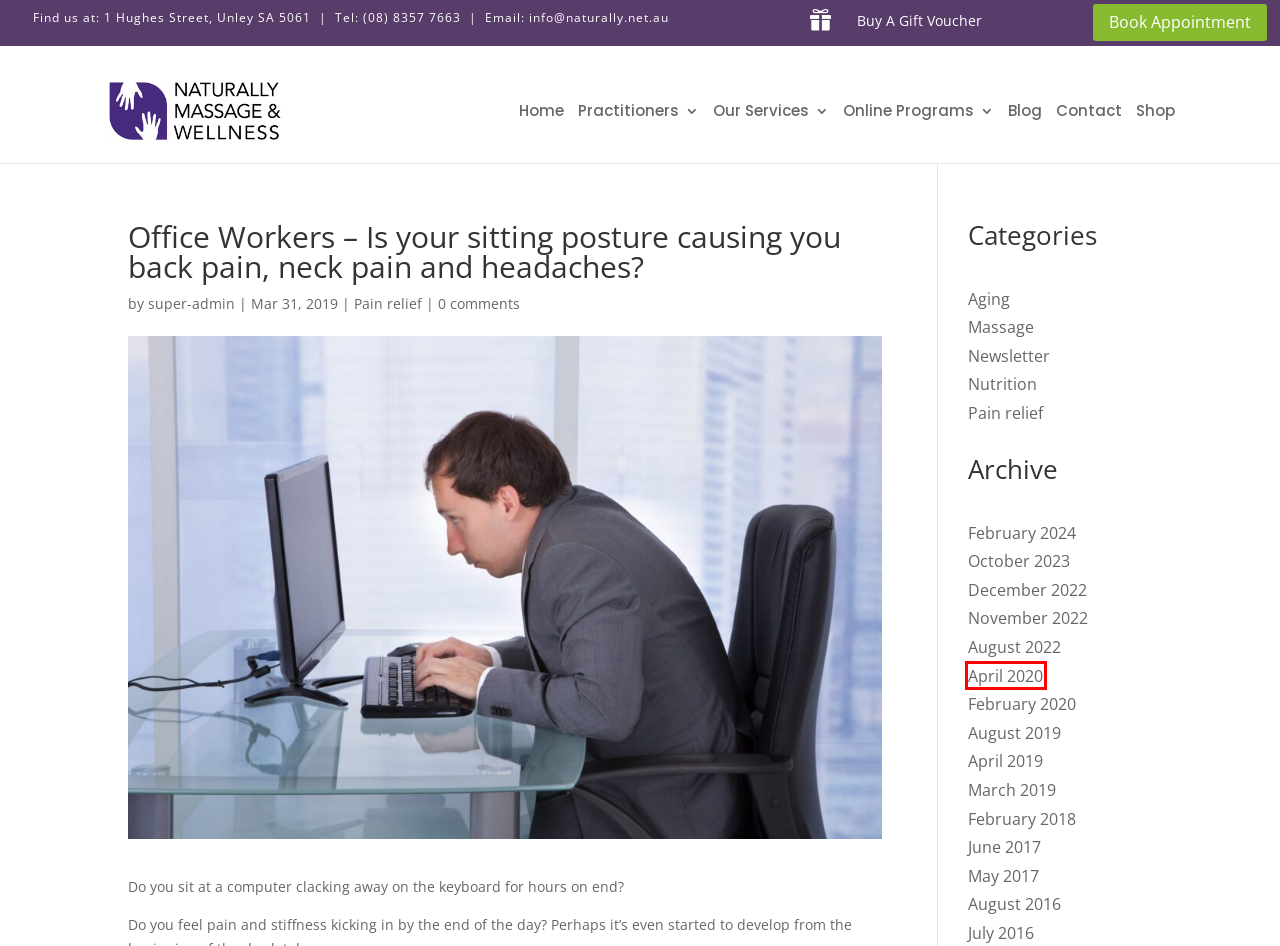You have a screenshot of a webpage with a red bounding box around an element. Select the webpage description that best matches the new webpage after clicking the element within the red bounding box. Here are the descriptions:
A. August, 2019 - Naturally Massage & Wellness Unley SA
B. PRACTITIONERS - Naturally Massage & Wellness Unley SA
C. gift-vouchers - Naturally Massage & Wellness Unley SA
D. massage - Naturally Massage & Wellness Unley SA
E. June, 2017 - Naturally Massage & Wellness Unley SA
F. February, 2018 - Naturally Massage & Wellness Unley SA
G. Home - Naturally Massage & Wellness Unley SA
H. April, 2020 - Naturally Massage & Wellness Unley SA

H